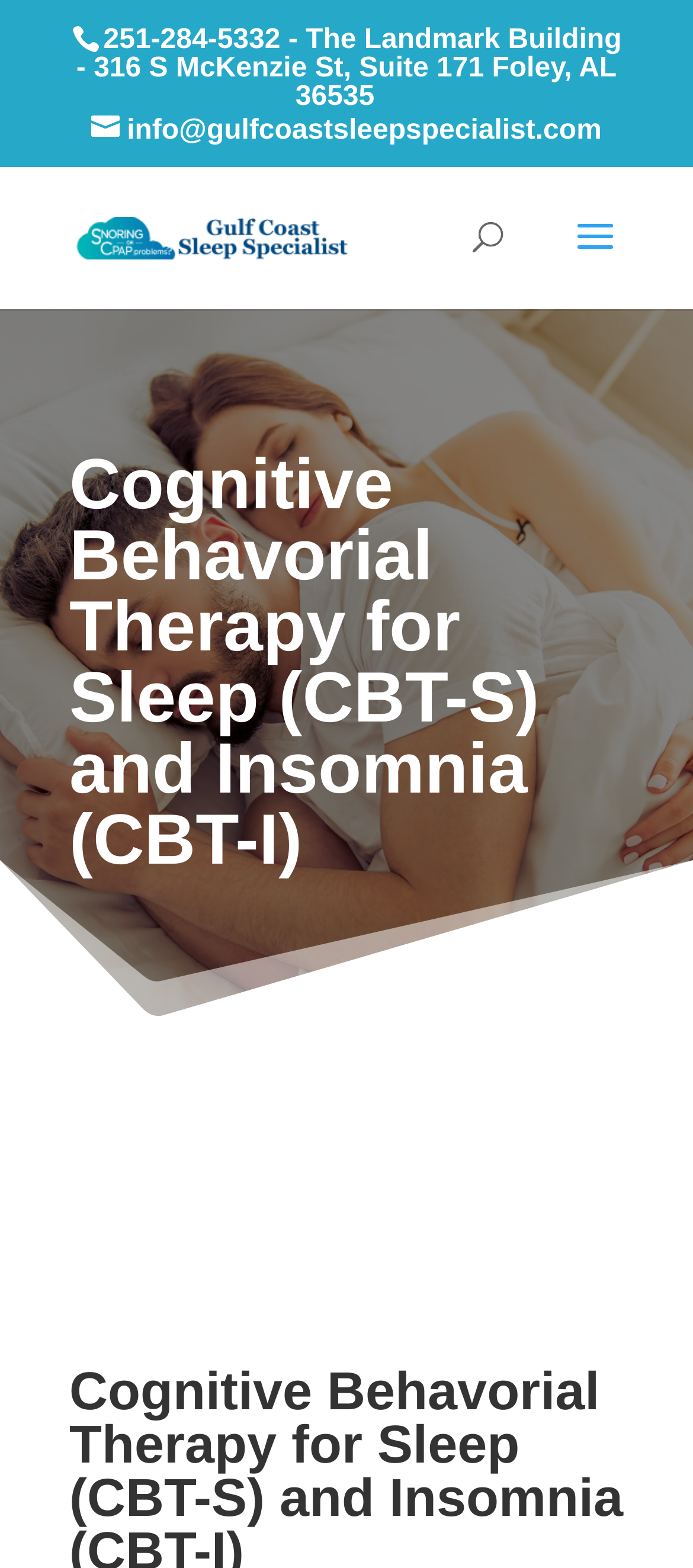Provide your answer in one word or a succinct phrase for the question: 
What is the name of the building where the sleep specialist is located?

The Landmark Building